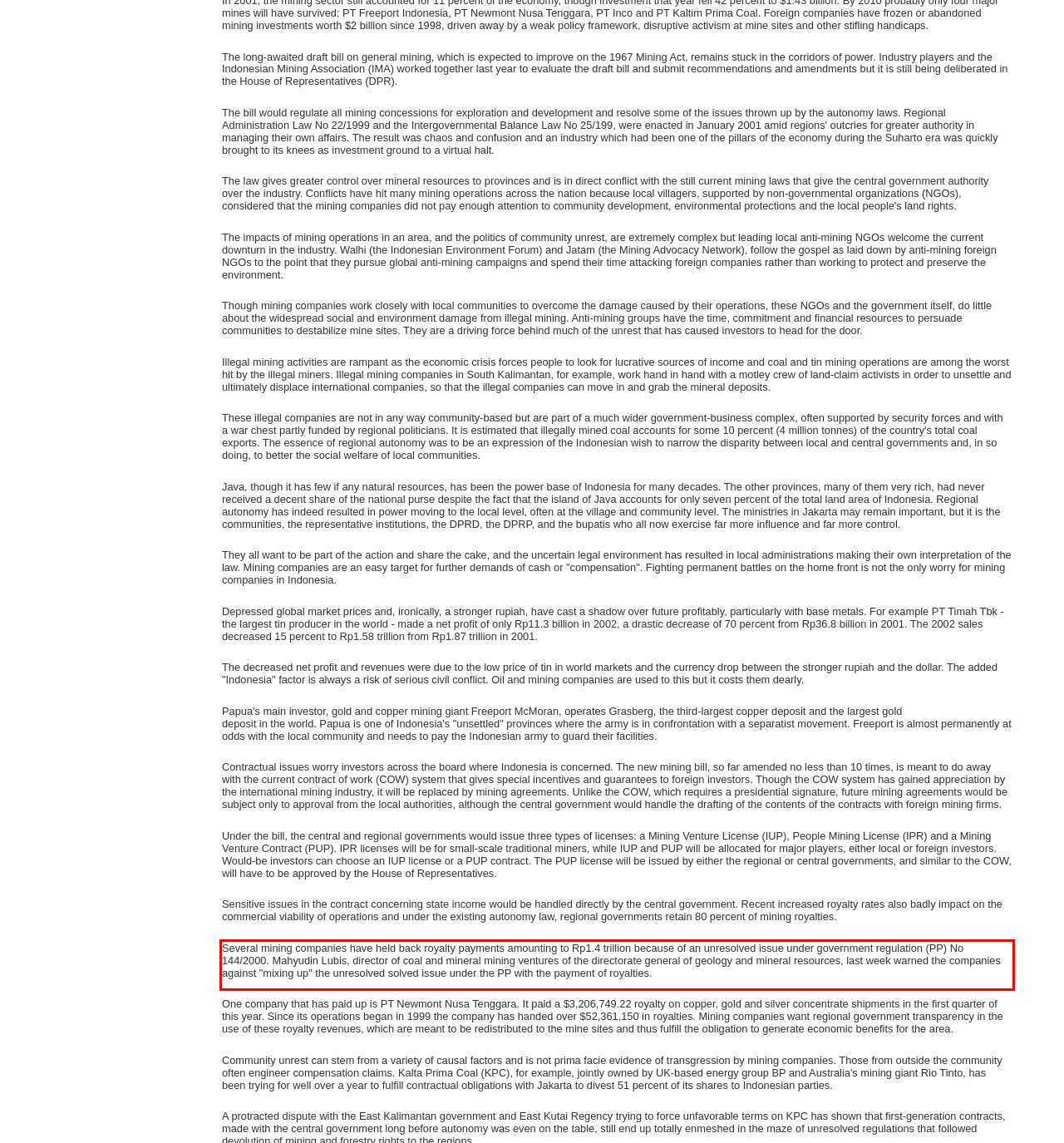Please examine the webpage screenshot containing a red bounding box and use OCR to recognize and output the text inside the red bounding box.

Several mining companies have held back royalty payments amounting to Rp1.4 trillion because of an unresolved issue under government regulation (PP) No 144/2000. Mahyudin Lubis, director of coal and mineral mining ventures of the directorate general of geology and mineral resources, last week warned the companies against "mixing up" the unresolved solved issue under the PP with the payment of royalties.